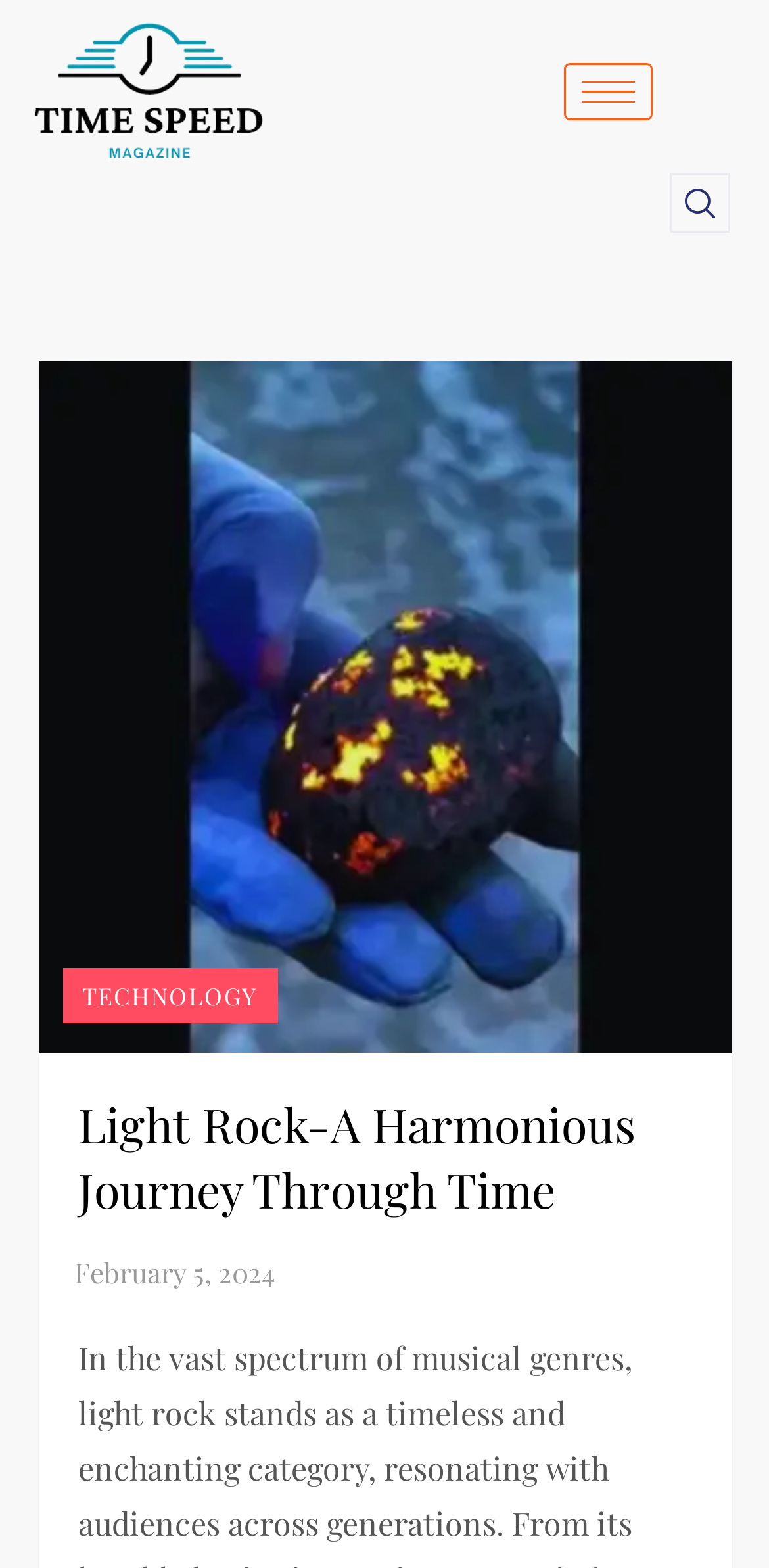Answer the following query concisely with a single word or phrase:
What is the purpose of the button at the top-right corner?

Navigation